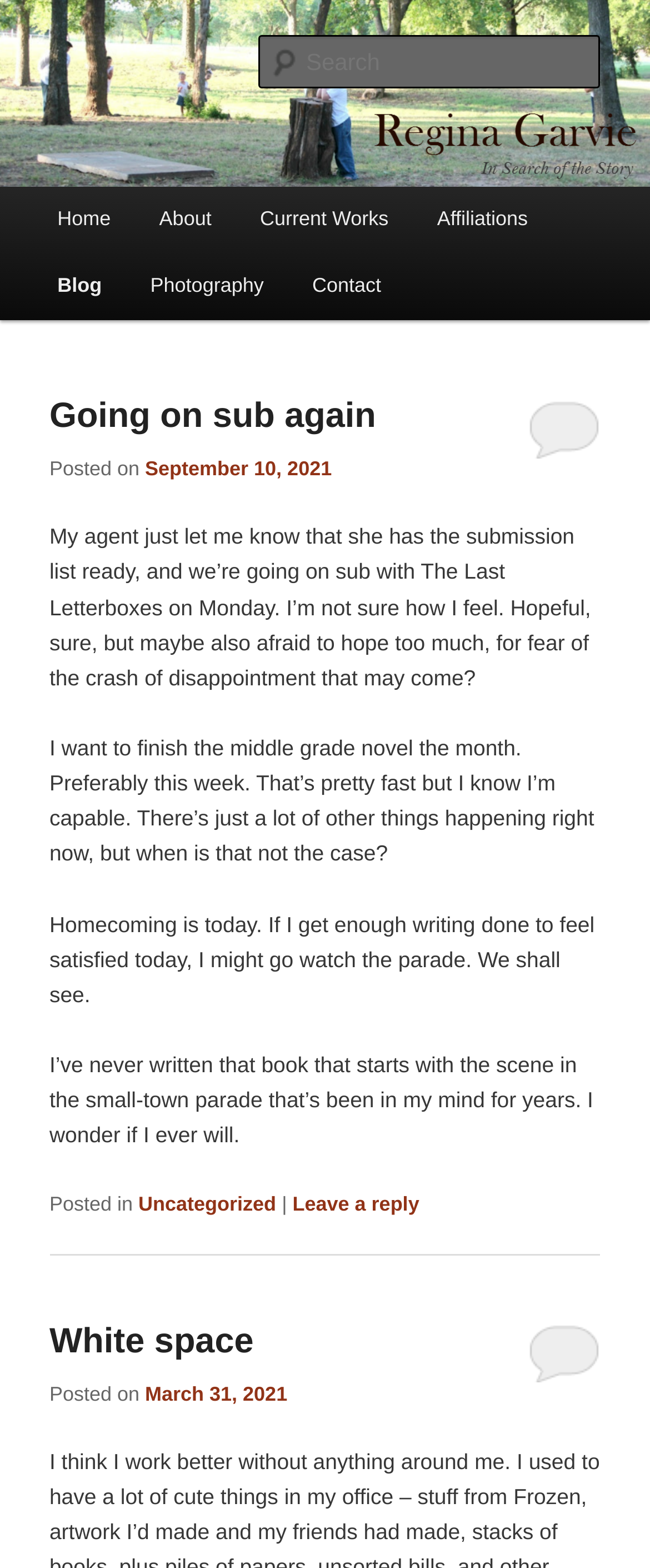How many articles are displayed on the webpage?
Please provide a detailed and thorough answer to the question.

By analyzing the webpage structure, I found two article elements with headings 'Going on sub again' and 'White space', indicating that there are two articles displayed on the webpage.